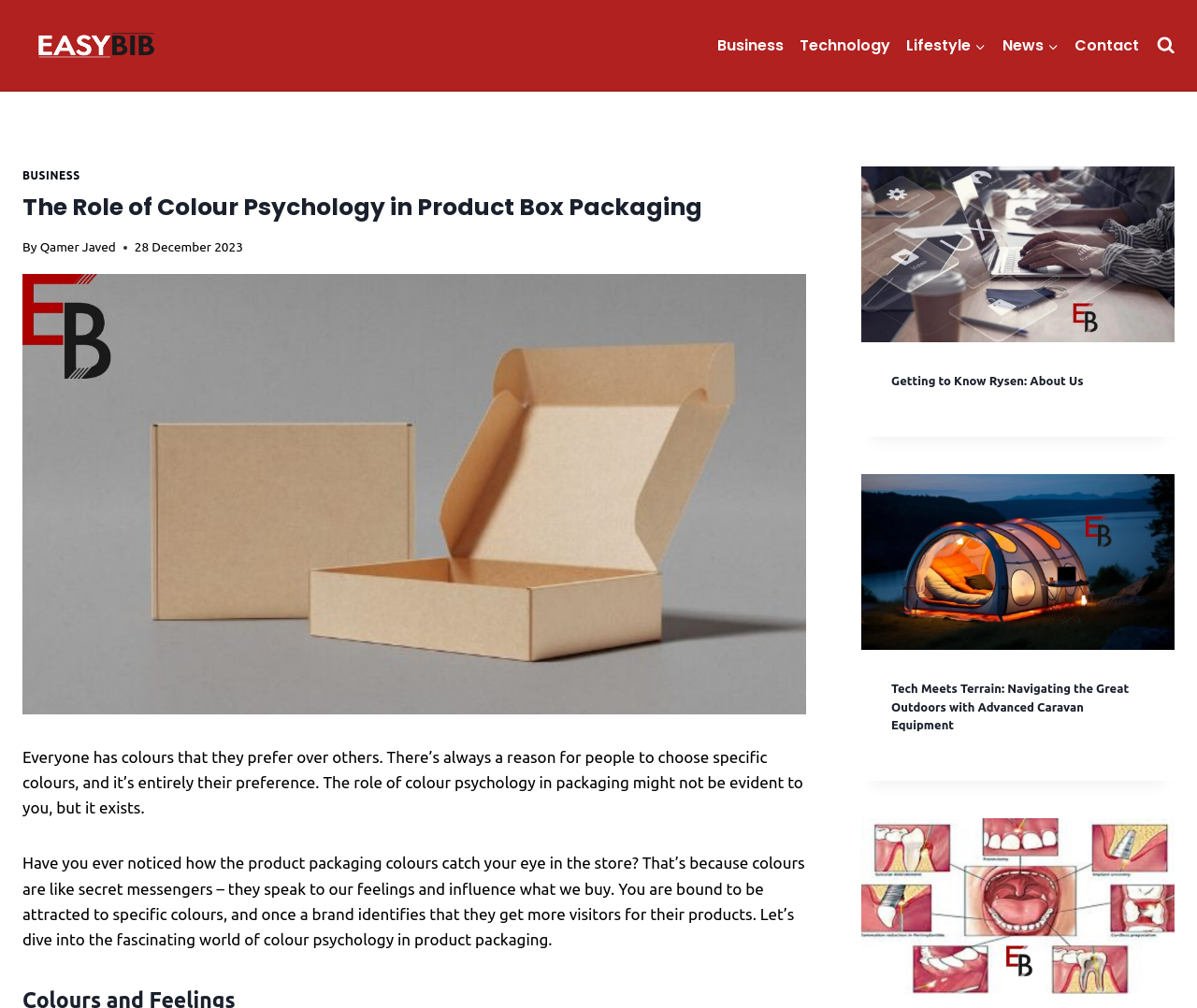Please provide a short answer using a single word or phrase for the question:
What is the topic of the blog post?

Colour psychology in product box packaging